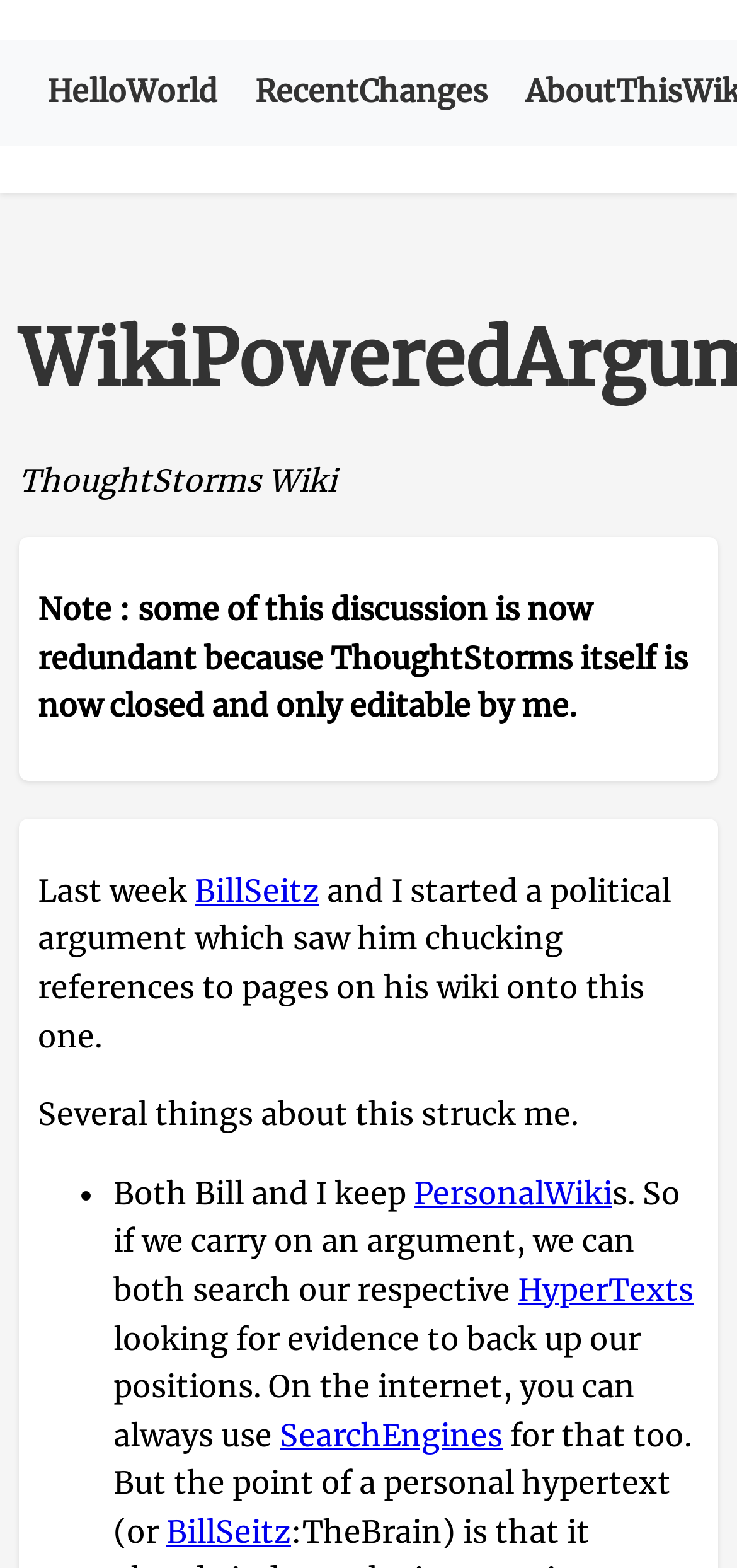Can you give a detailed response to the following question using the information from the image? What is the purpose of a personal hypertext?

The text 'On the internet, you can always use SearchEngines for that too. But the point of a personal hypertext (or...' suggests that one of the purposes of a personal hypertext is to search for evidence to back up one's positions.